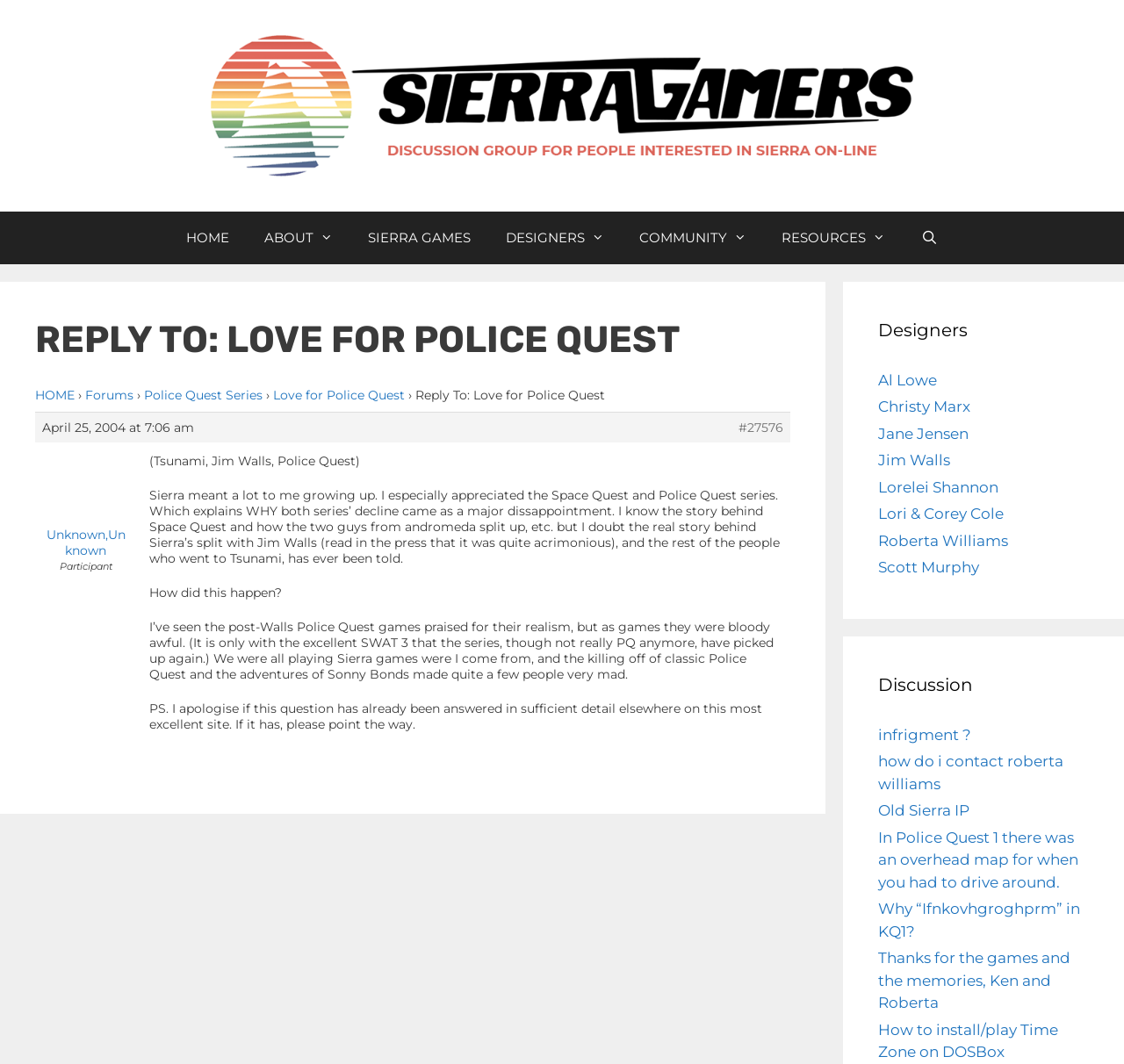Who is the author of the article?
Refer to the image and provide a thorough answer to the question.

The author of the article is not explicitly stated, but the text 'Unknown,Unknown' is found near the top of the article, suggesting that the author's name is not provided.